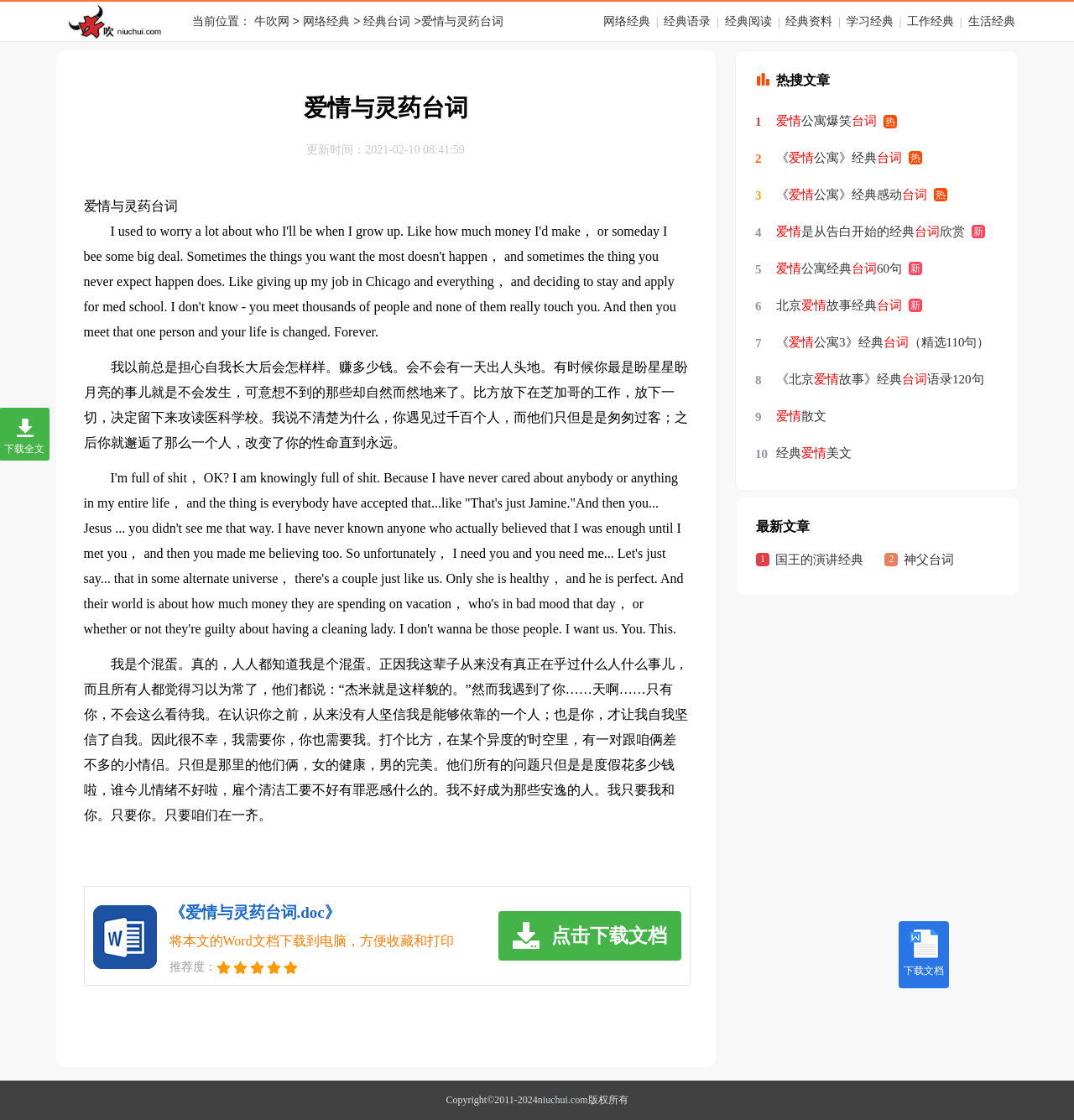What is the theme of the article?
We need a detailed and meticulous answer to the question.

I found the answer by looking at the title of the article, which is '爱情与灵药台词'. This suggests that the theme of the article is related to love and medicine.